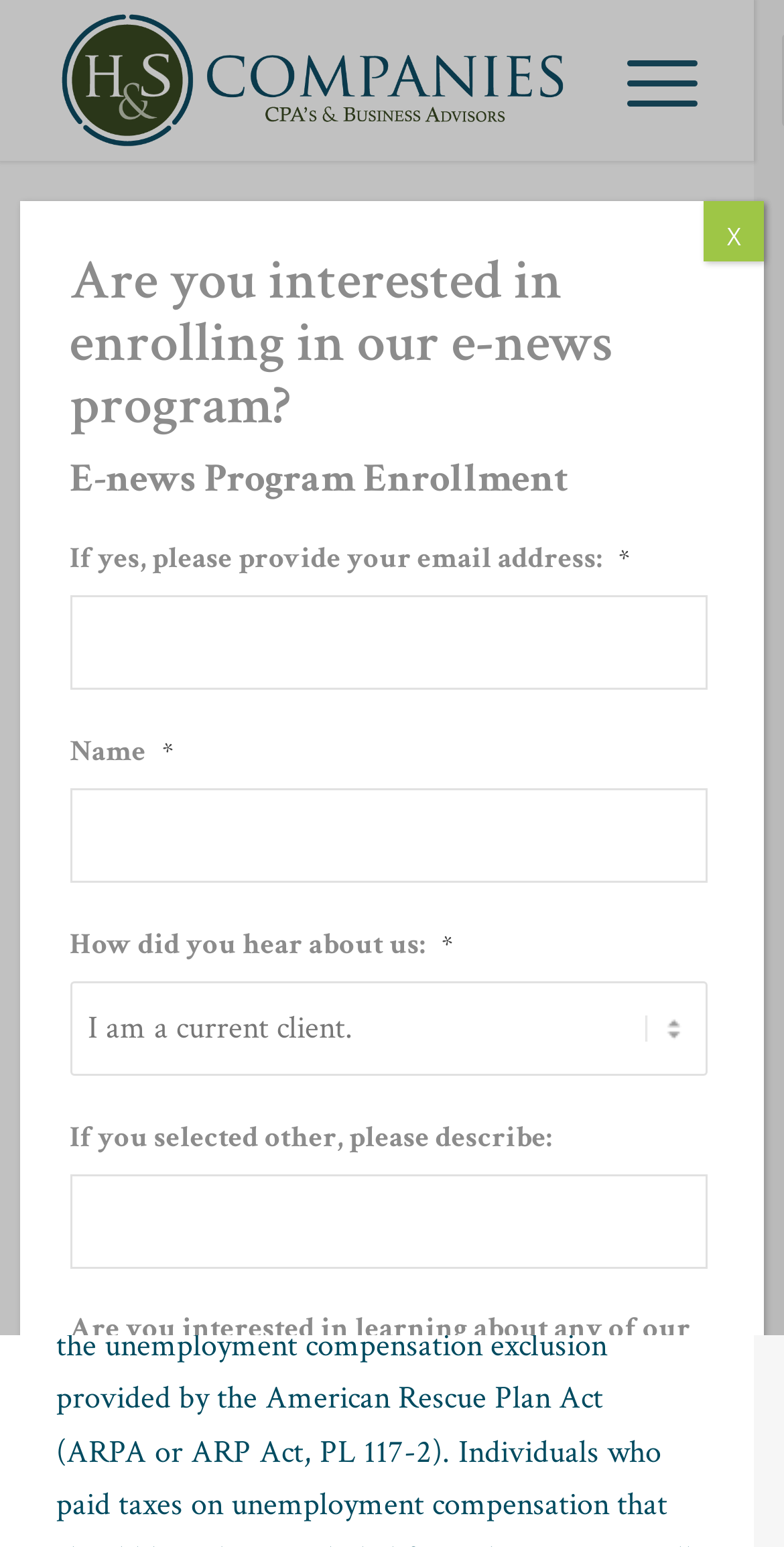Identify the bounding box for the UI element specified in this description: "Cookie settings". The coordinates must be four float numbers between 0 and 1, formatted as [left, top, right, bottom].

None